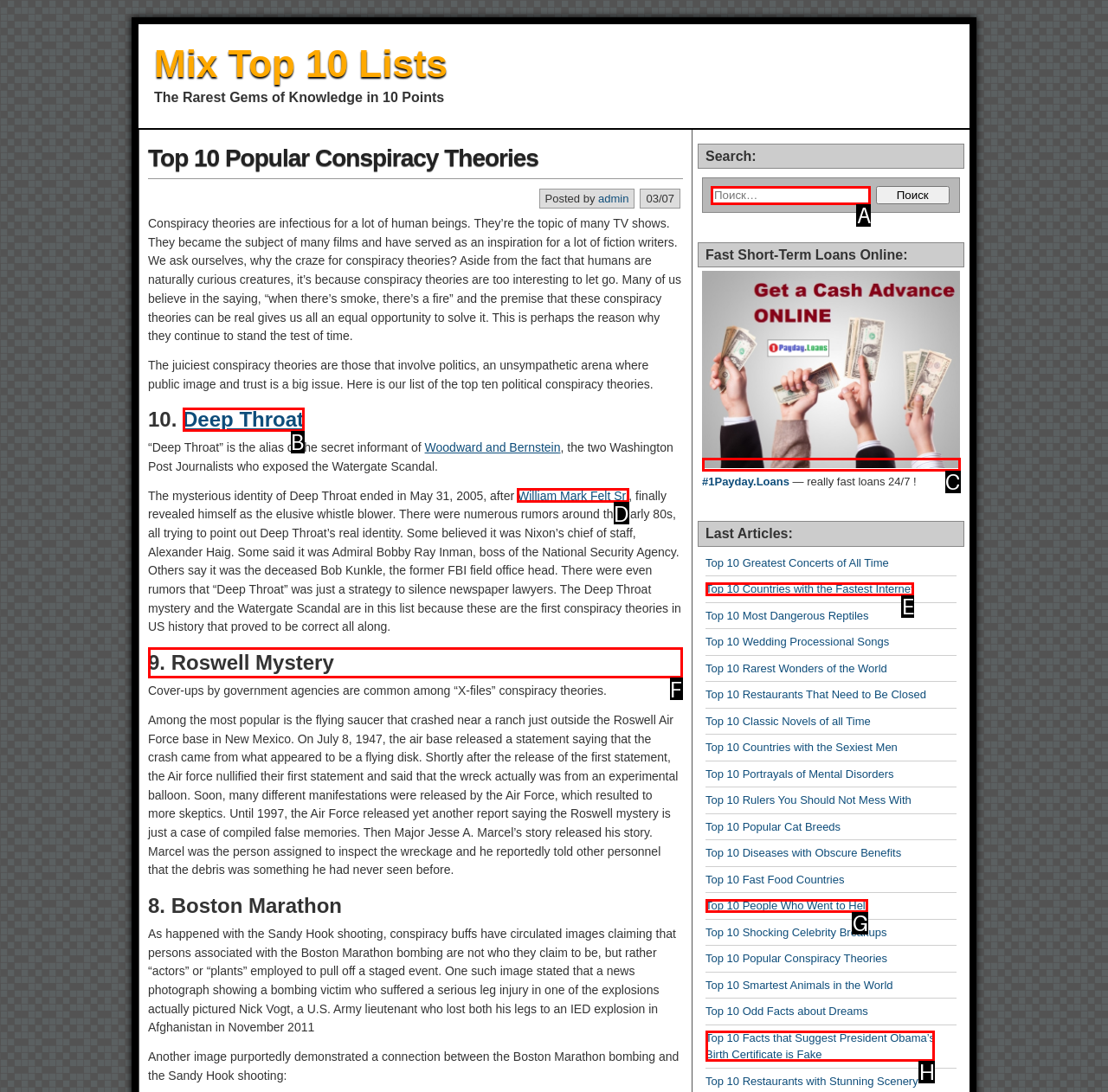Point out the UI element to be clicked for this instruction: Explore the Roswell Mystery. Provide the answer as the letter of the chosen element.

F